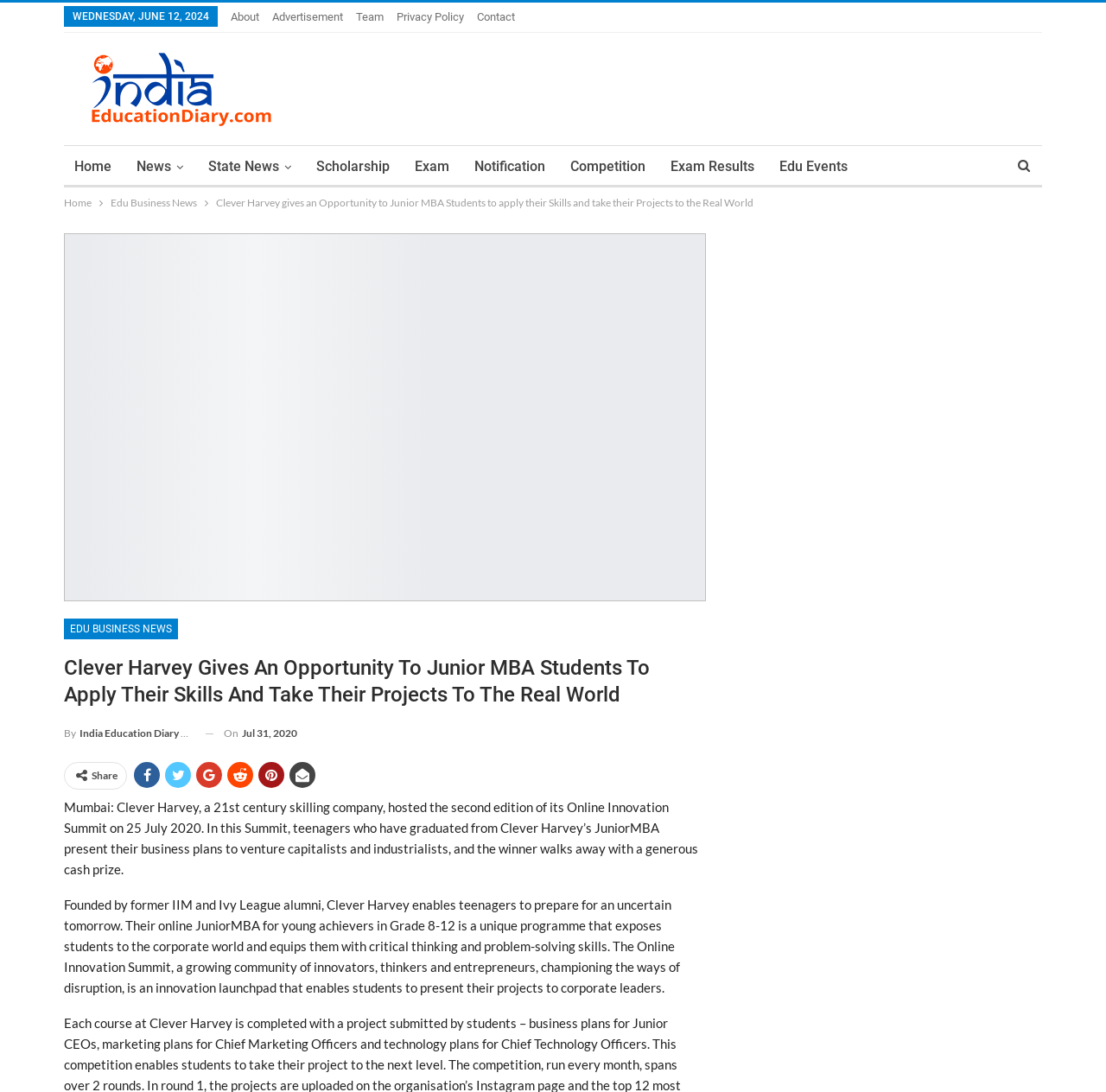Please give a succinct answer to the question in one word or phrase:
What is the purpose of the Online Innovation Summit?

To present business plans to venture capitalists and industrialists